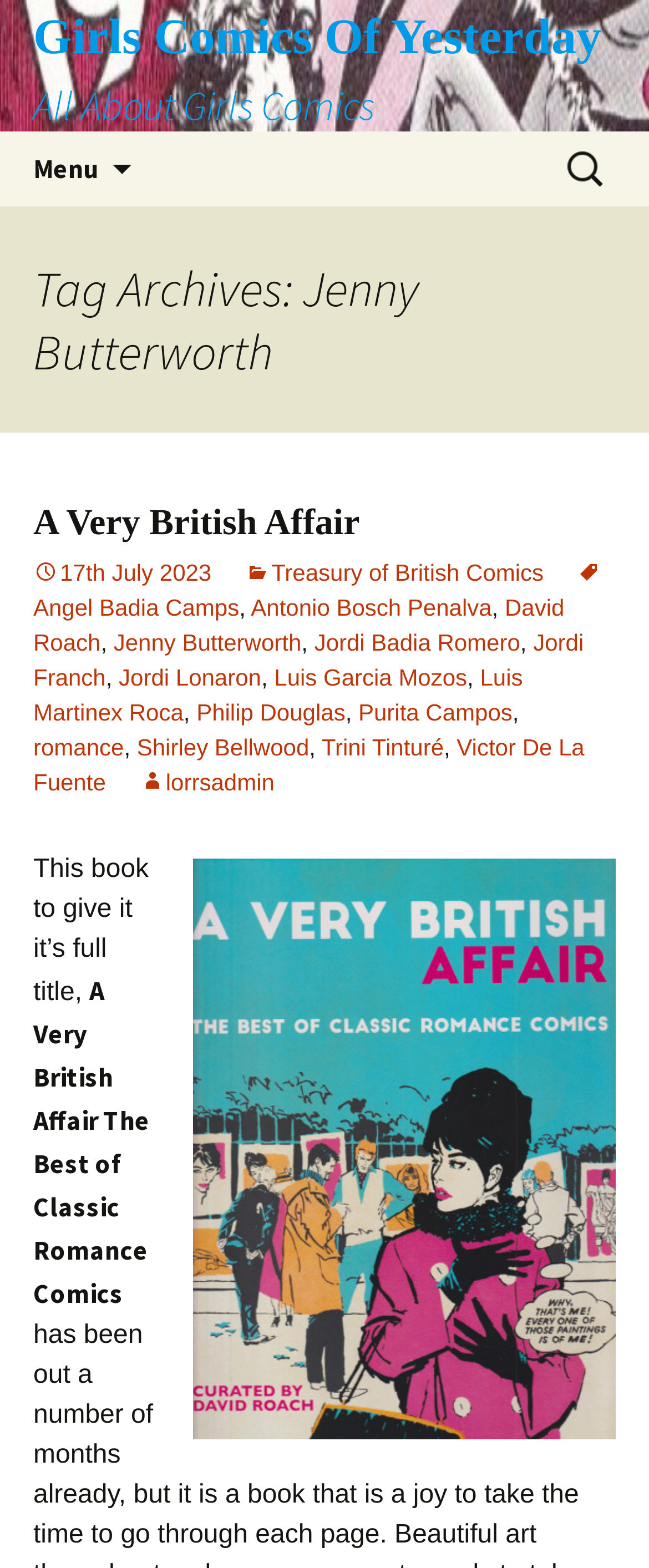Determine the bounding box coordinates of the UI element described by: "lorrsadmin".

[0.214, 0.49, 0.423, 0.507]